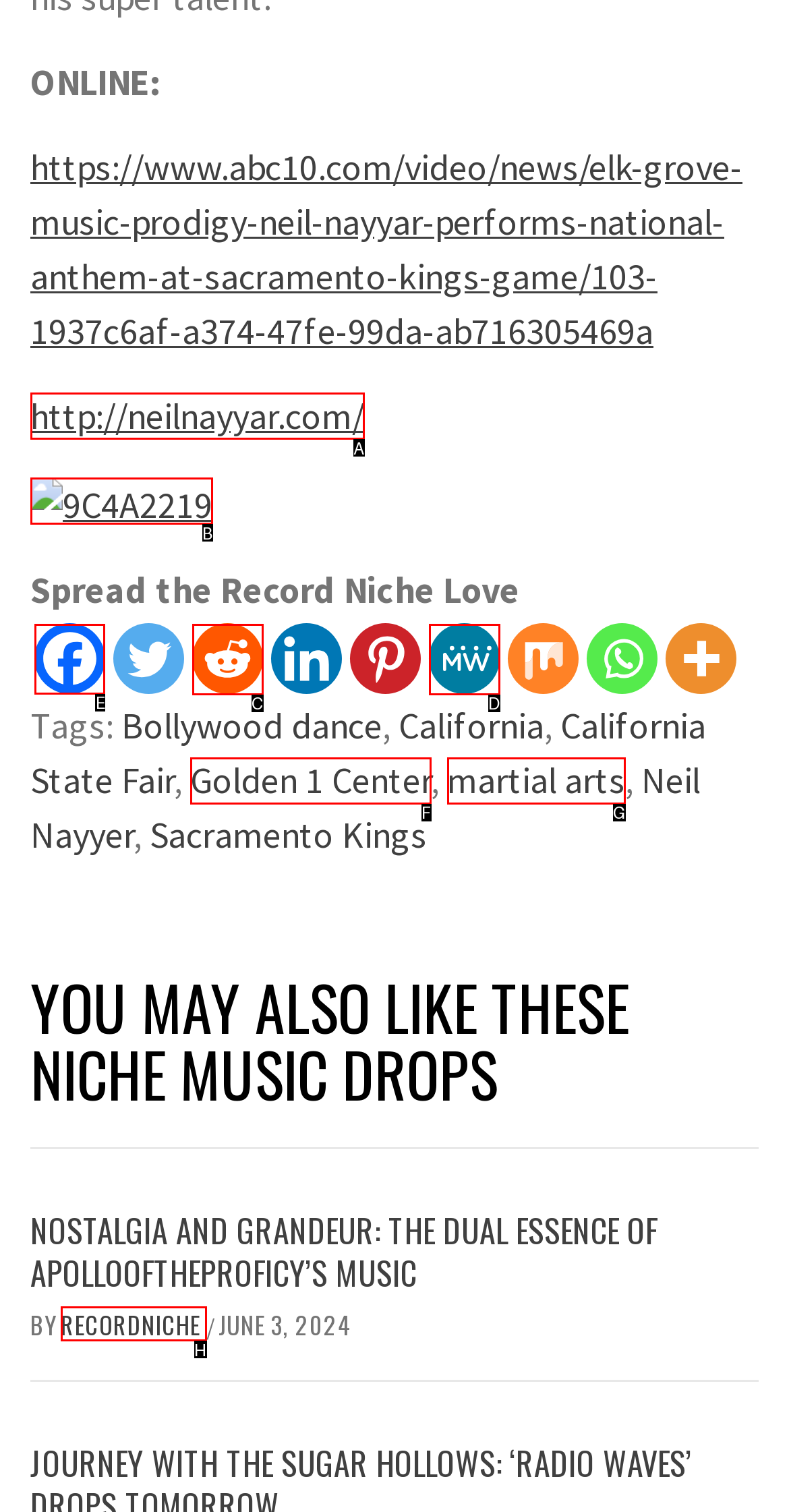Select the letter of the option that should be clicked to achieve the specified task: Share on Facebook. Respond with just the letter.

E